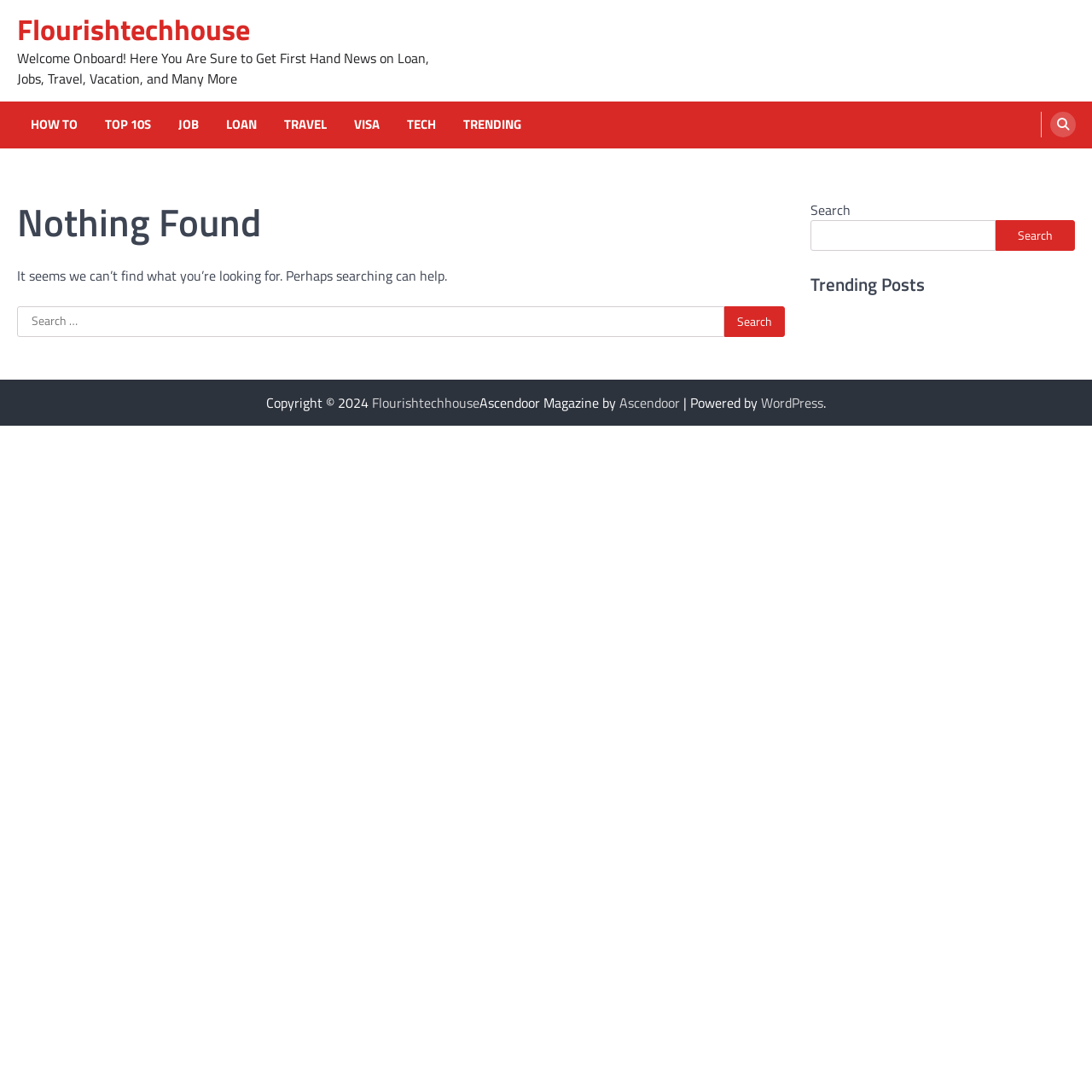Predict the bounding box coordinates of the area that should be clicked to accomplish the following instruction: "Search for something". The bounding box coordinates should consist of four float numbers between 0 and 1, i.e., [left, top, right, bottom].

[0.016, 0.281, 0.663, 0.309]